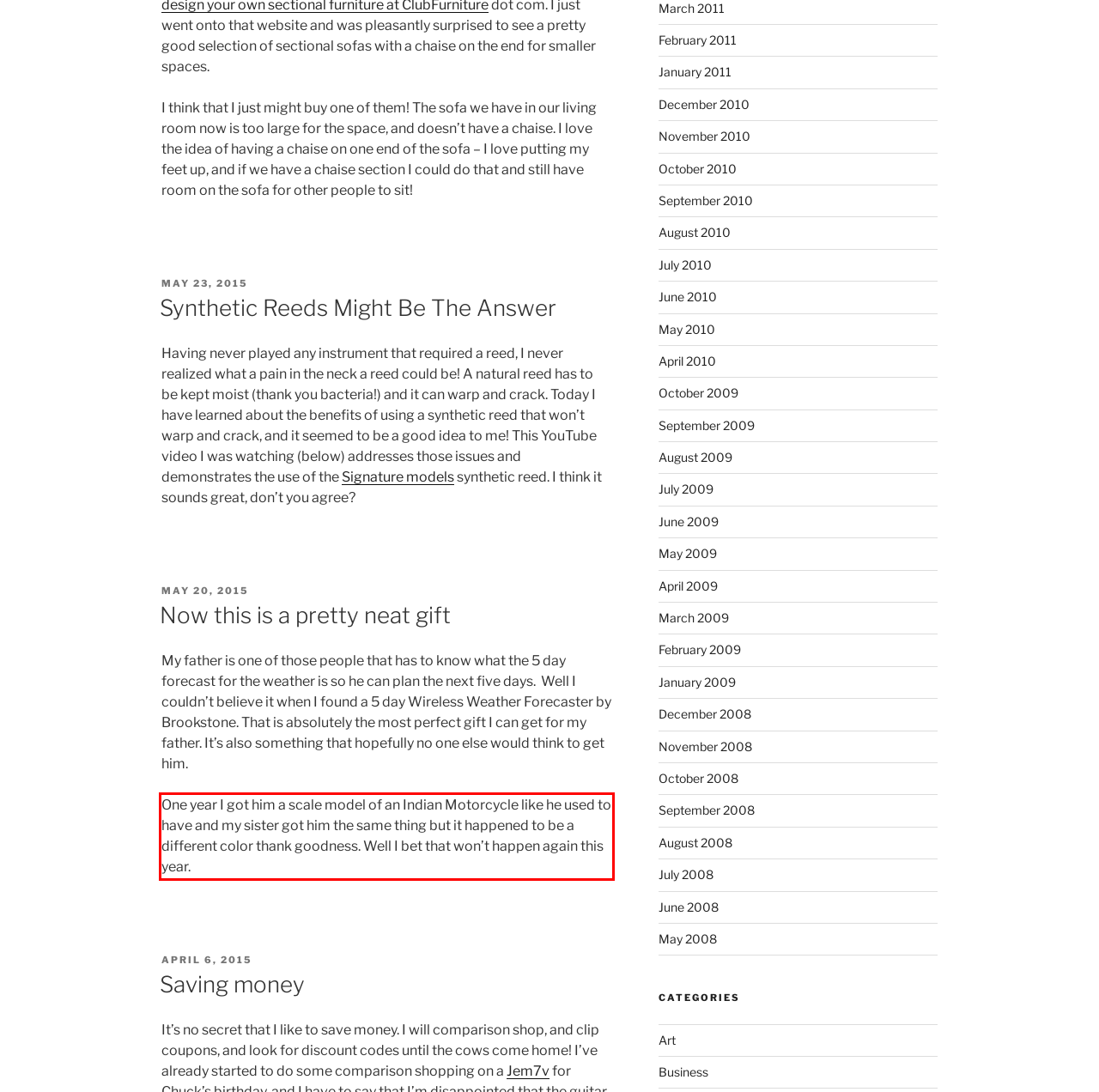Identify and extract the text within the red rectangle in the screenshot of the webpage.

One year I got him a scale model of an Indian Motorcycle like he used to have and my sister got him the same thing but it happened to be a different color thank goodness. Well I bet that won’t happen again this year.